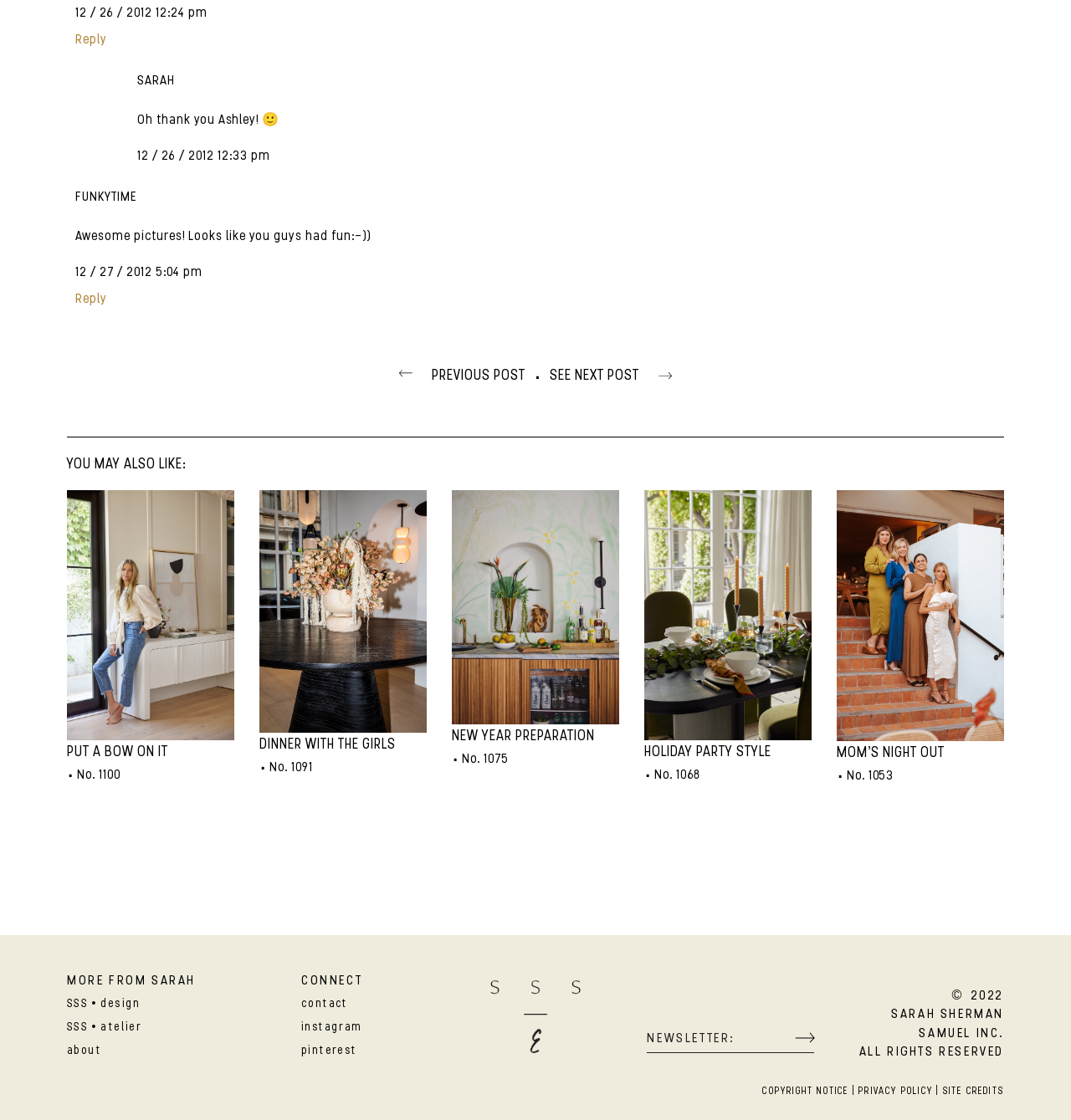Identify the coordinates of the bounding box for the element described below: "Reply". Return the coordinates as four float numbers between 0 and 1: [left, top, right, bottom].

[0.07, 0.027, 0.1, 0.042]